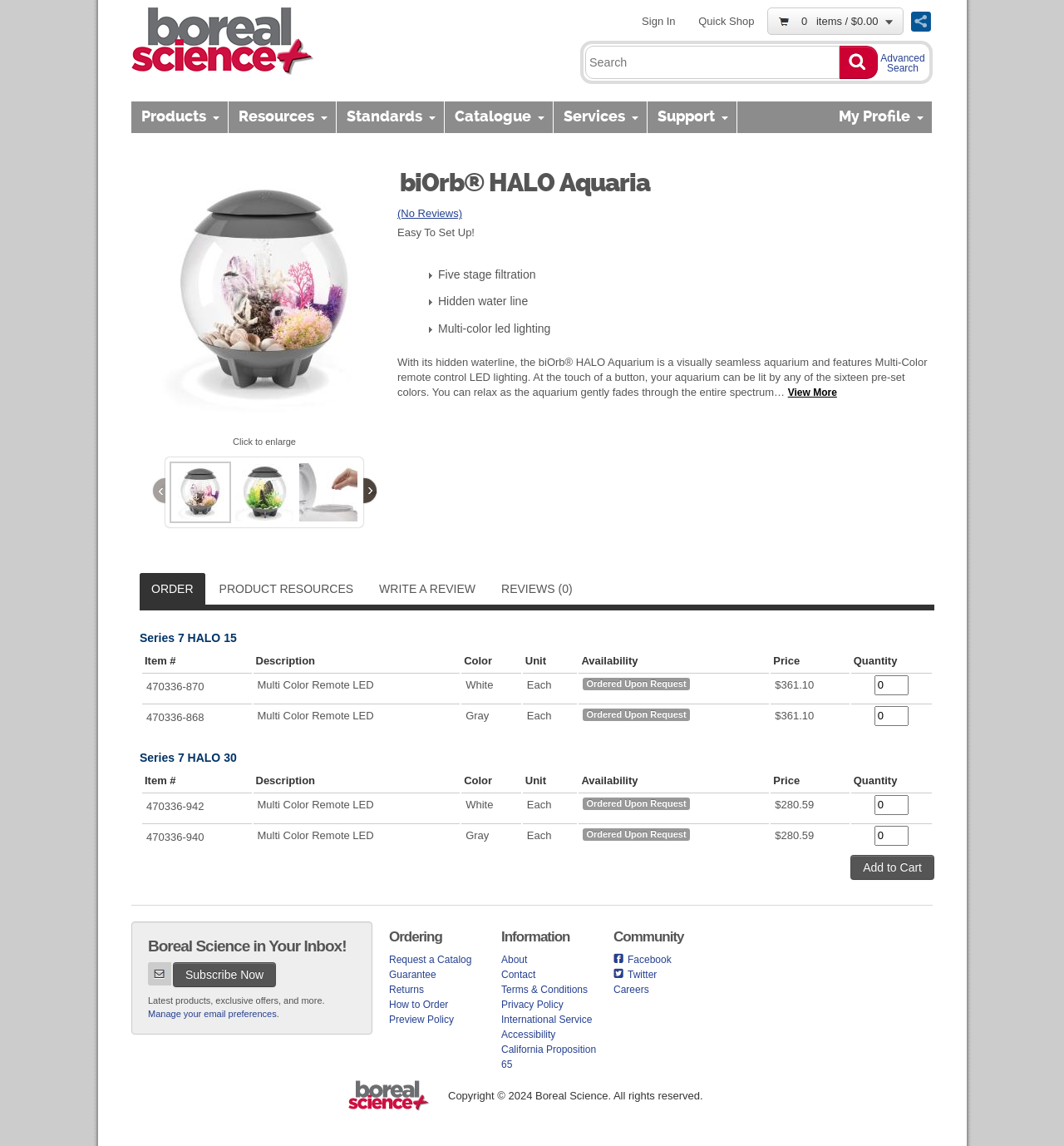Determine the webpage's heading and output its text content.

biOrb® HALO Aquaria